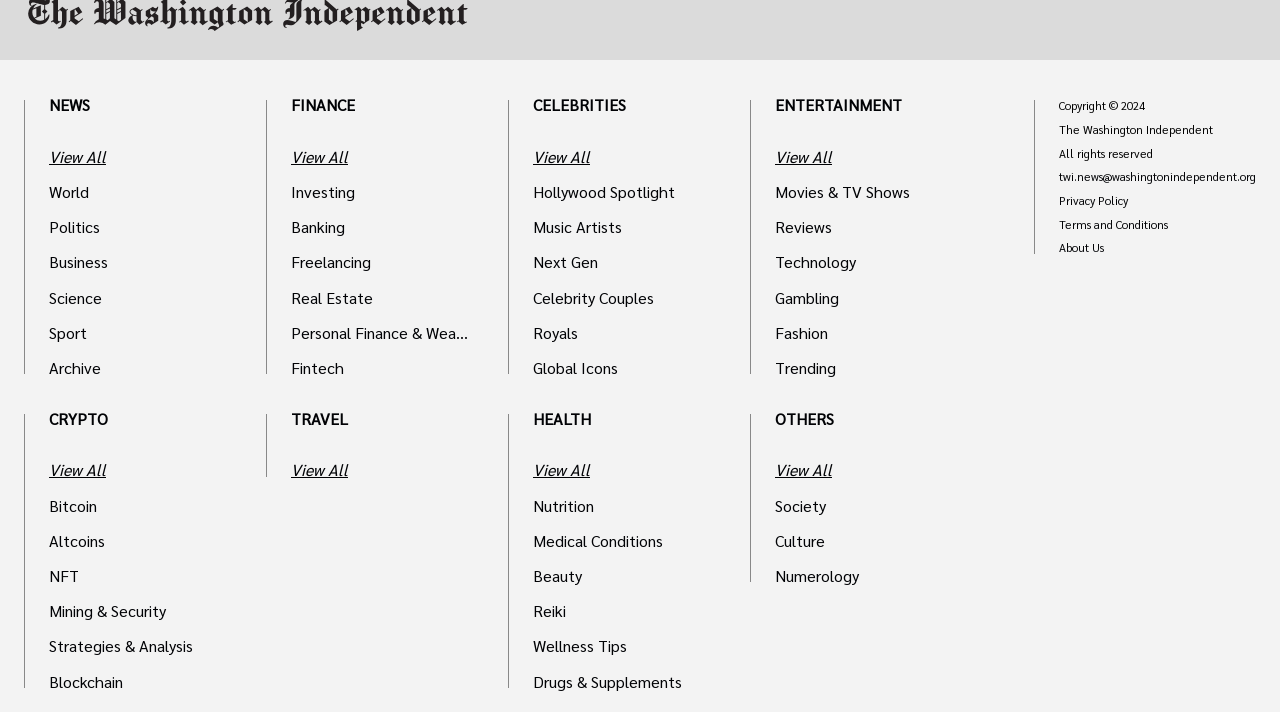What is the last link on the bottom right side of the webpage?
Look at the image and answer with only one word or phrase.

About Us